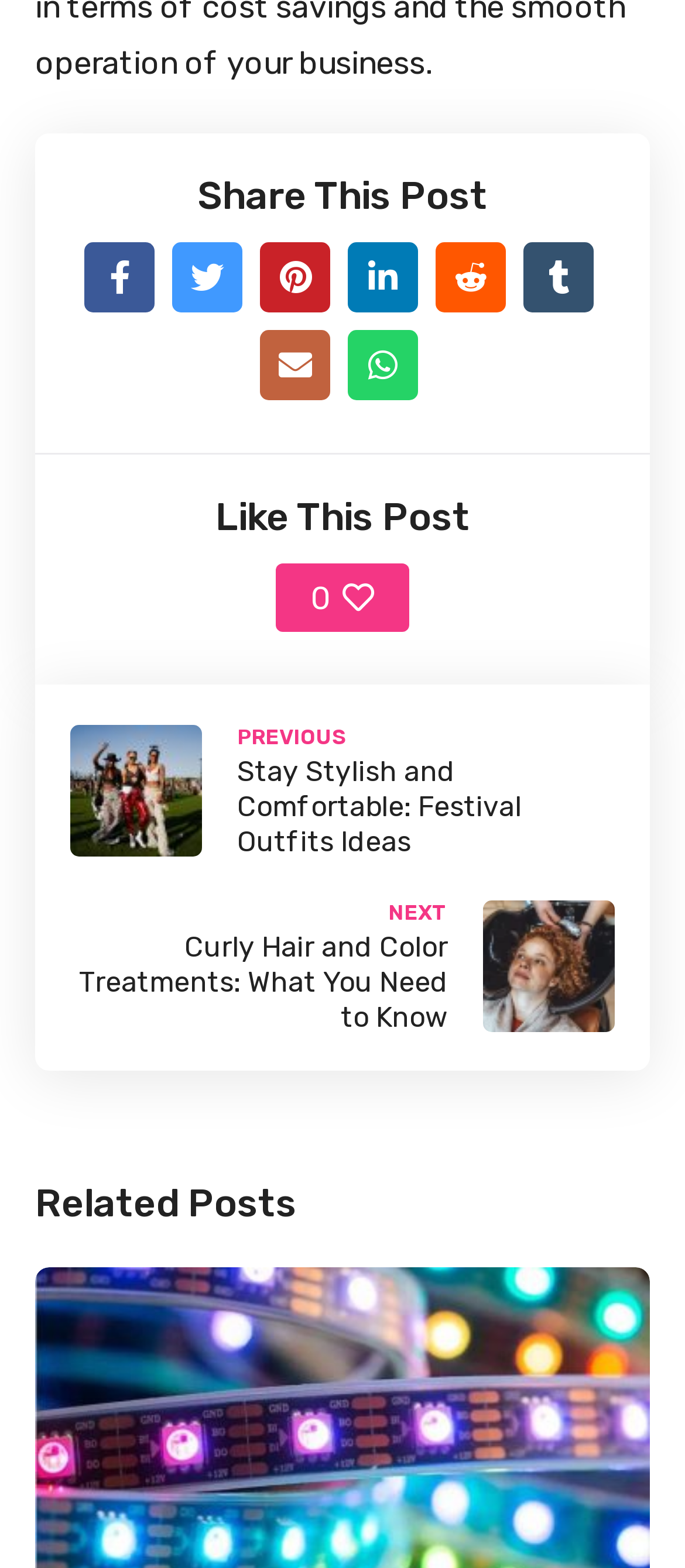How many social media sharing options are available?
Provide a detailed answer to the question, using the image to inform your response.

I counted the number of social media links available on the webpage, which are Facebook, Twitter, Instagram, Pinterest, LinkedIn, Tumblr, and Reddit, making a total of 7 options.